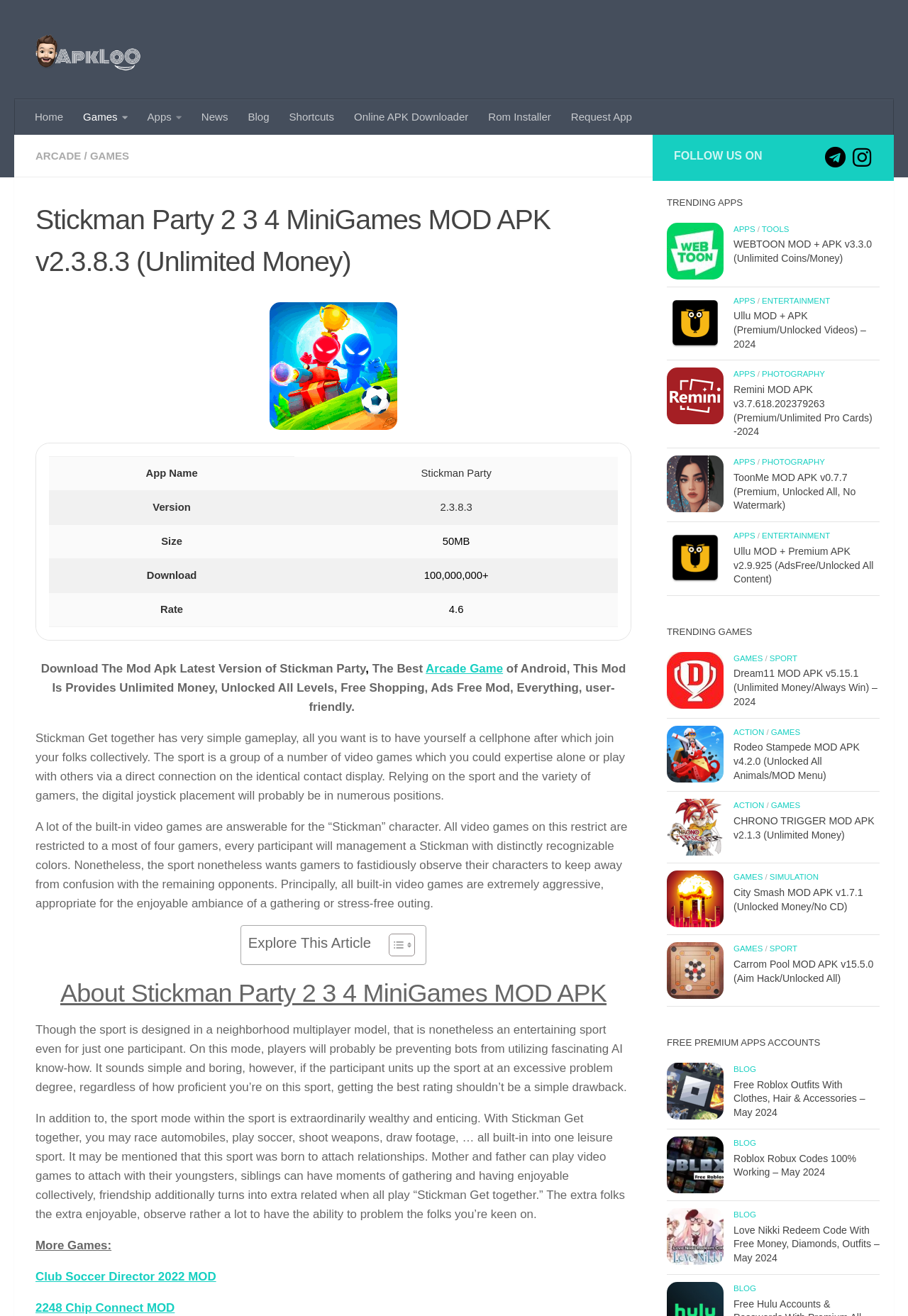Locate the bounding box of the UI element defined by this description: "Club Soccer Director 2022 MOD". The coordinates should be given as four float numbers between 0 and 1, formatted as [left, top, right, bottom].

[0.039, 0.965, 0.238, 0.975]